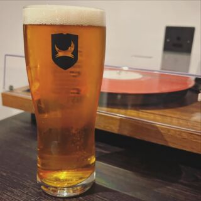Please answer the following question using a single word or phrase: 
What is the color of the beer's head?

white